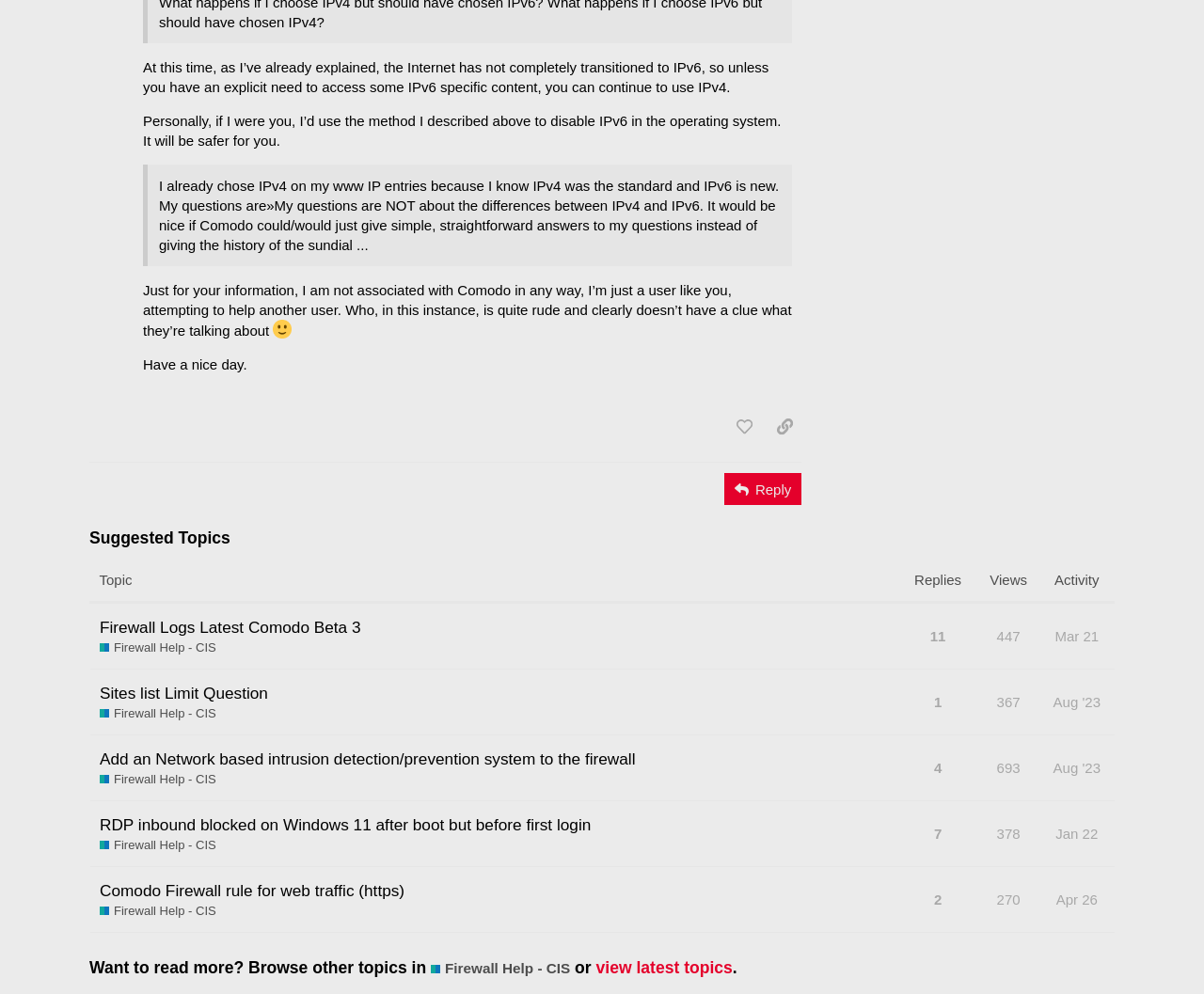Based on the element description: "Firewall Help - CIS", identify the UI element and provide its bounding box coordinates. Use four float numbers between 0 and 1, [left, top, right, bottom].

[0.358, 0.966, 0.474, 0.983]